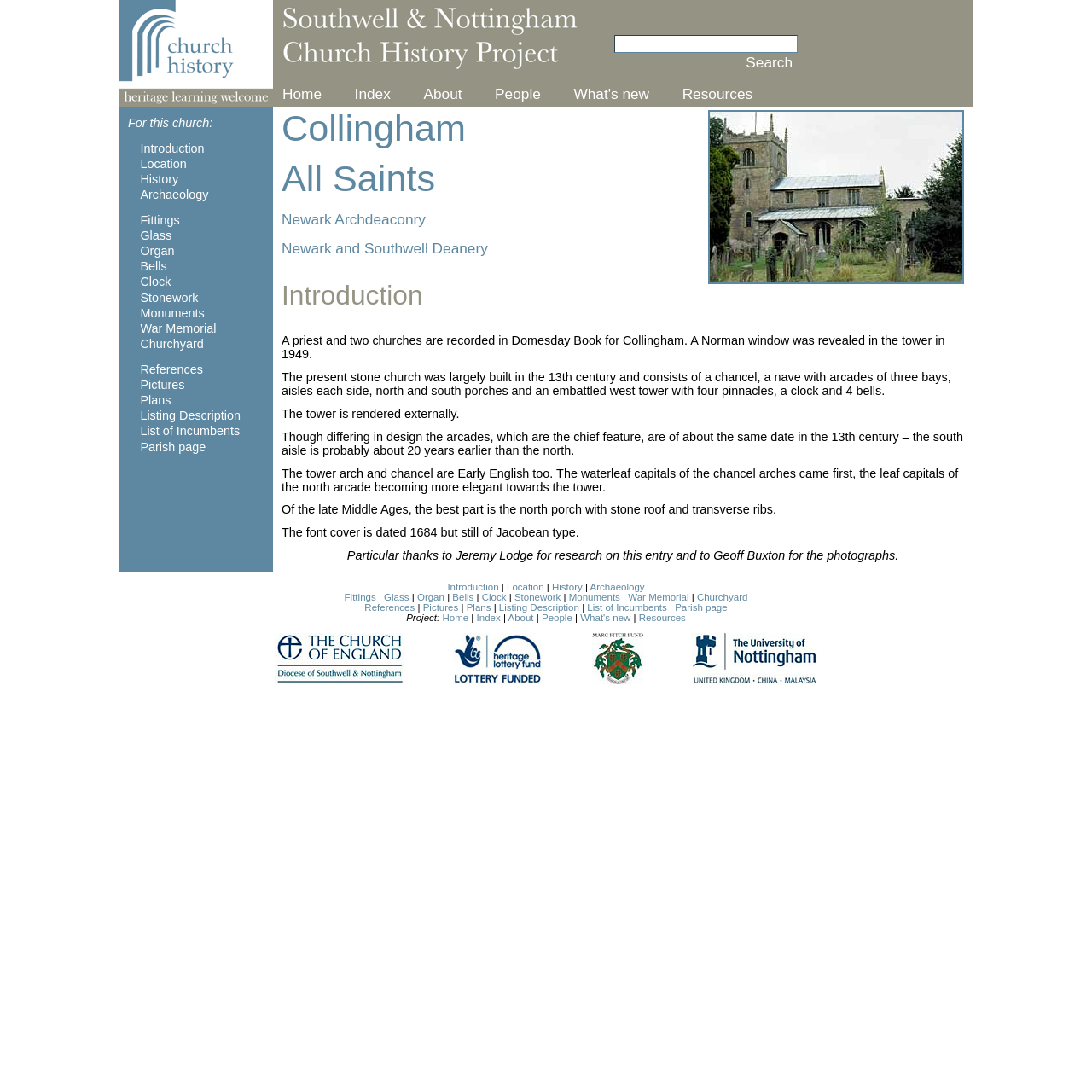Find the bounding box coordinates of the area that needs to be clicked in order to achieve the following instruction: "View Introduction". The coordinates should be specified as four float numbers between 0 and 1, i.e., [left, top, right, bottom].

[0.128, 0.129, 0.187, 0.142]